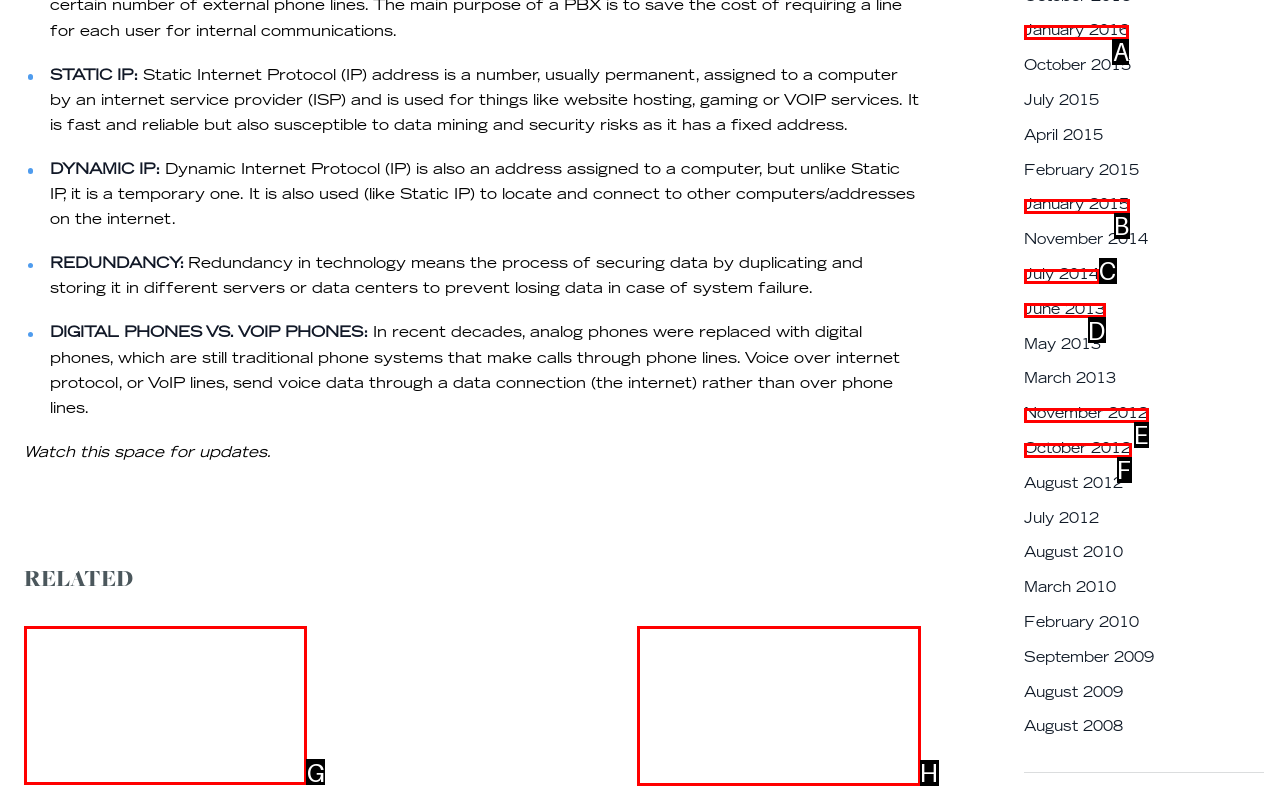Tell me which letter corresponds to the UI element that should be clicked to fulfill this instruction: Click on 'January 2016'
Answer using the letter of the chosen option directly.

A